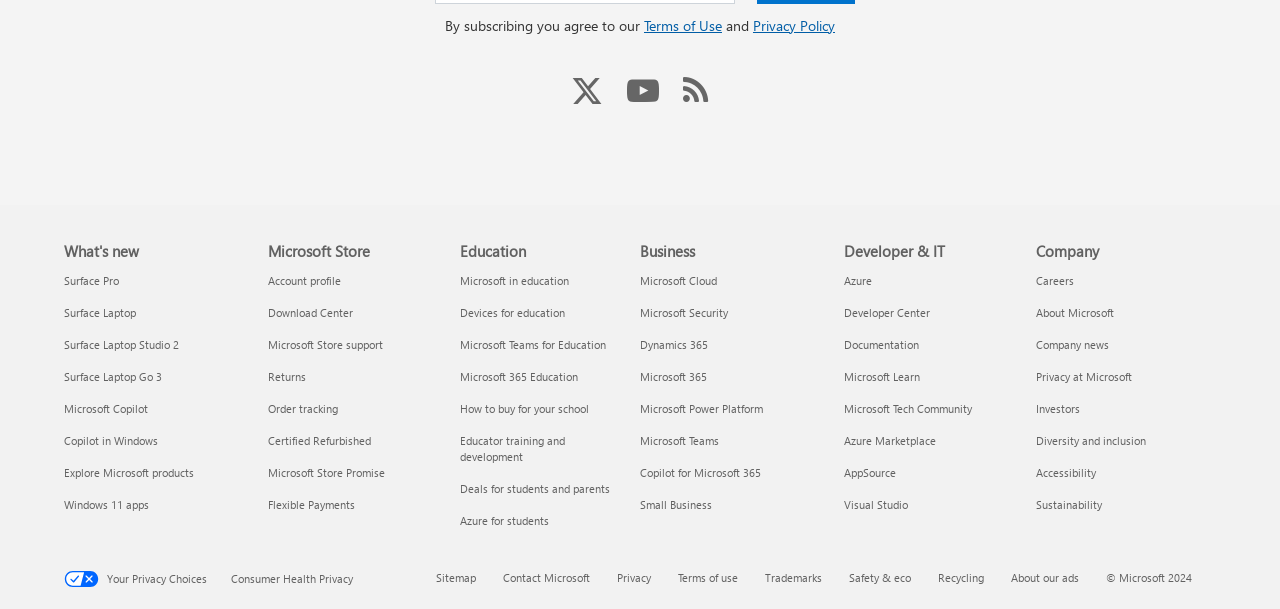Can you show the bounding box coordinates of the region to click on to complete the task described in the instruction: "Follow Us on Twitter"?

[0.437, 0.127, 0.481, 0.163]